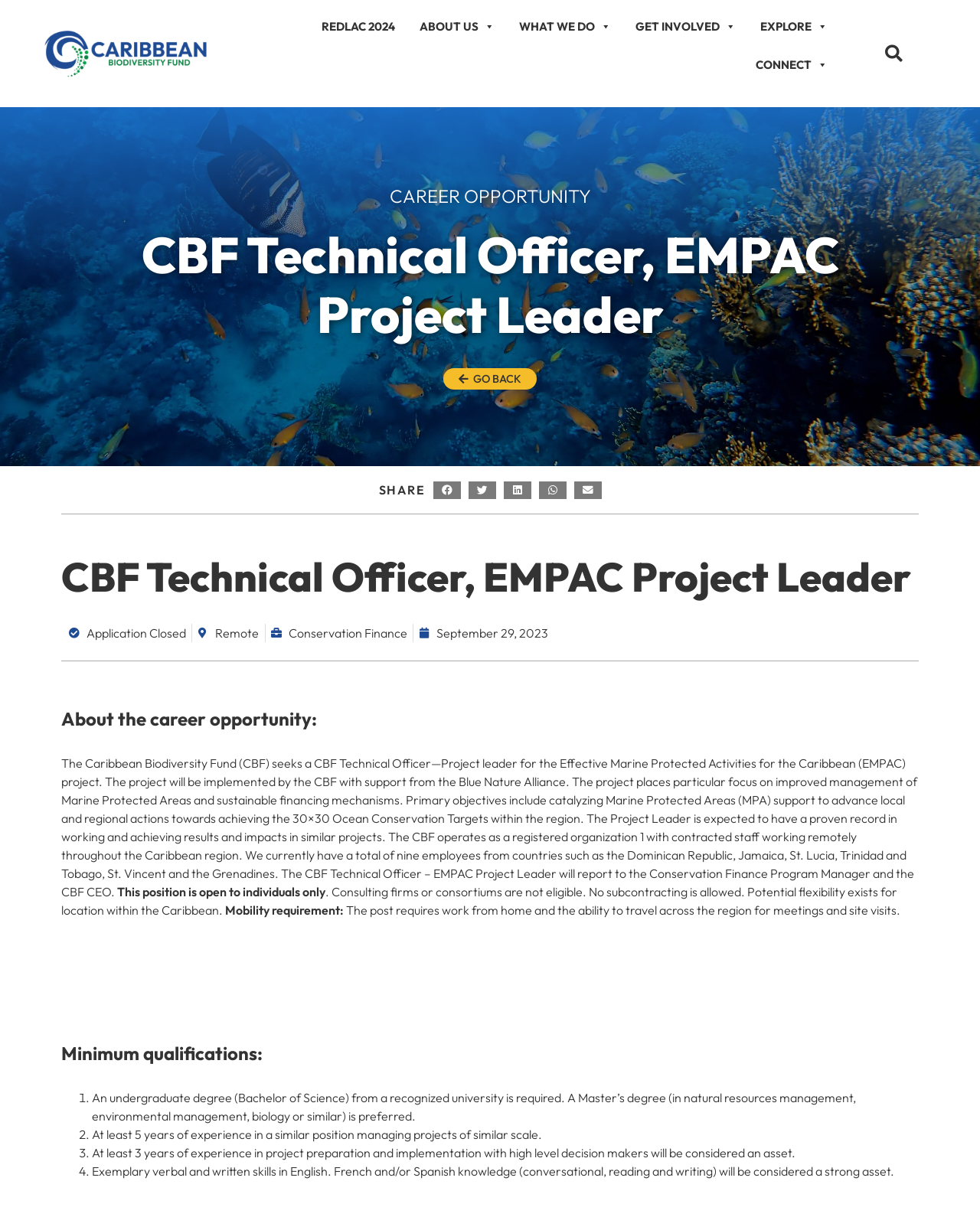Locate the bounding box coordinates of the element's region that should be clicked to carry out the following instruction: "Click on REDLAC 2024". The coordinates need to be four float numbers between 0 and 1, i.e., [left, top, right, bottom].

[0.316, 0.006, 0.415, 0.038]